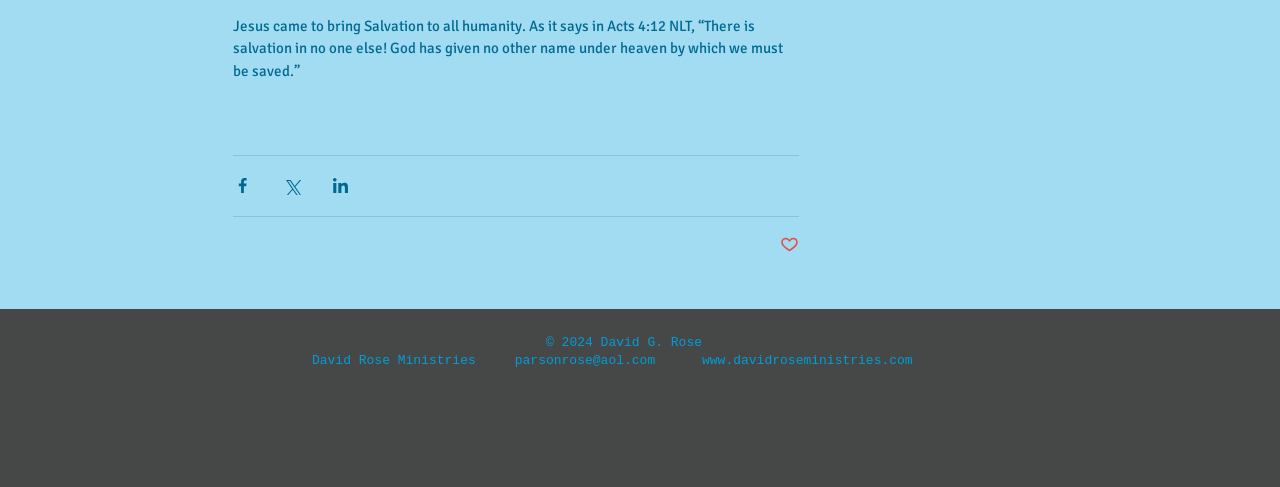Based on the image, give a detailed response to the question: What is the main topic of this webpage?

Based on the StaticText element with ID 414, the main topic of this webpage is salvation, as it mentions Jesus bringing salvation to all humanity and quotes Acts 4:12 NLT.